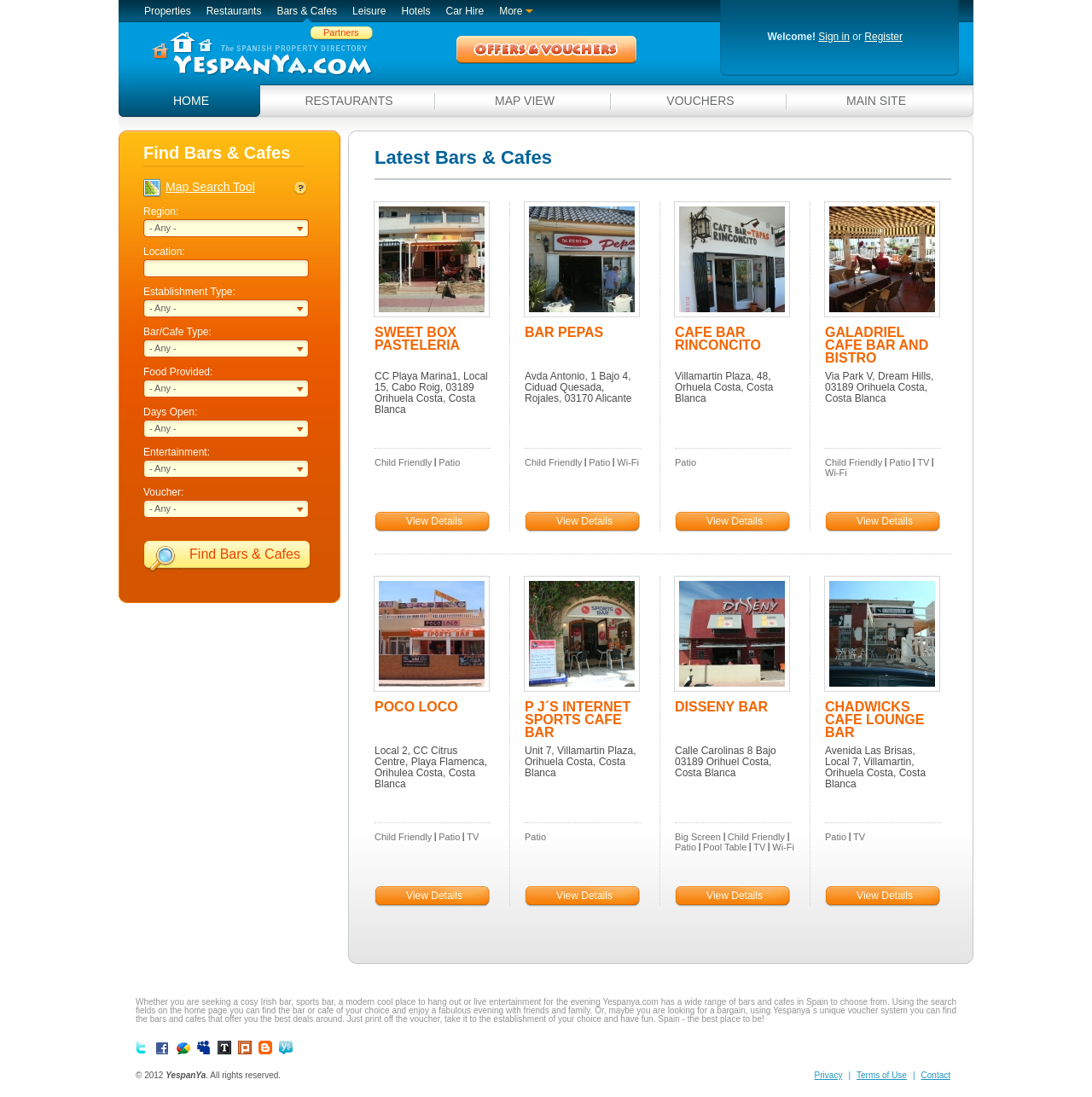Describe every aspect of the webpage comprehensively.

The webpage is a directory for finding bars and cafes in Spain. At the top, there is a navigation menu with links to different categories such as "Properties", "Restaurants", "Bars & Cafes", "Leisure", "Hotels", and "Car Hire". Below this menu, there is a search bar with various filters to narrow down the search results, including region, location, establishment type, food provided, days open, and entertainment options.

On the left side of the page, there is a section with links to "HOME", "RESTAURANTS", "MAP VIEW", "VOUCHERS", and "MAIN SITE". Below this section, there is a heading "Find Bars & Cafes" followed by a map search tool and a link to "Map Search Tool".

The main content of the page is a list of latest bars and cafes, each with a figure, a name, an address, and a list of features such as "Child Friendly", "Patio", "Wi-Fi", and "TV". Each listing also has a "View Details" link. There are multiple listings on the page, arranged in a grid layout.

At the top right corner of the page, there is a welcome message and links to "Sign in" and "Register".